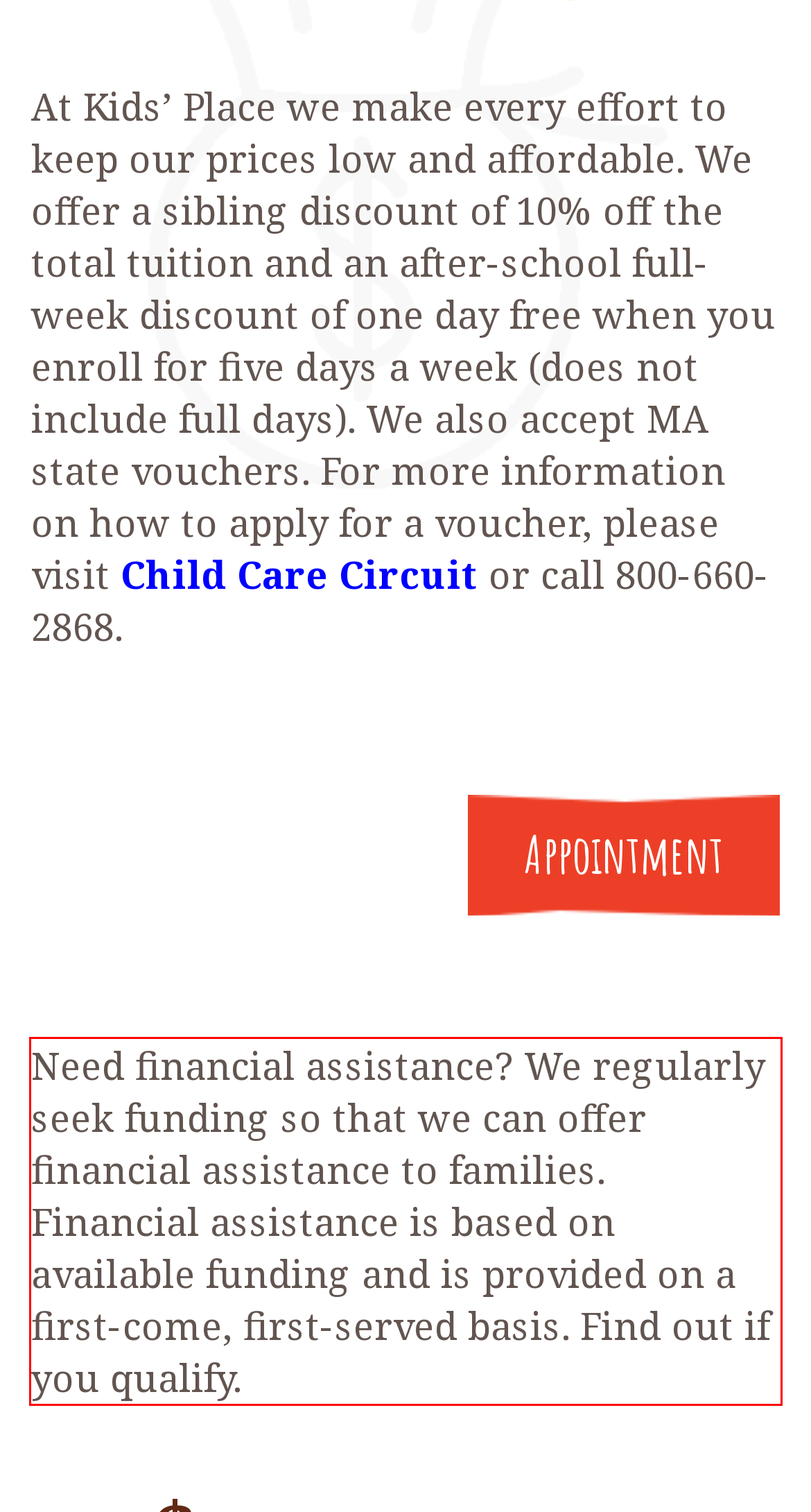Extract and provide the text found inside the red rectangle in the screenshot of the webpage.

Need financial assistance? We regularly seek funding so that we can offer financial assistance to families. Financial assistance is based on available funding and is provided on a first-come, first-served basis. Find out if you qualify.